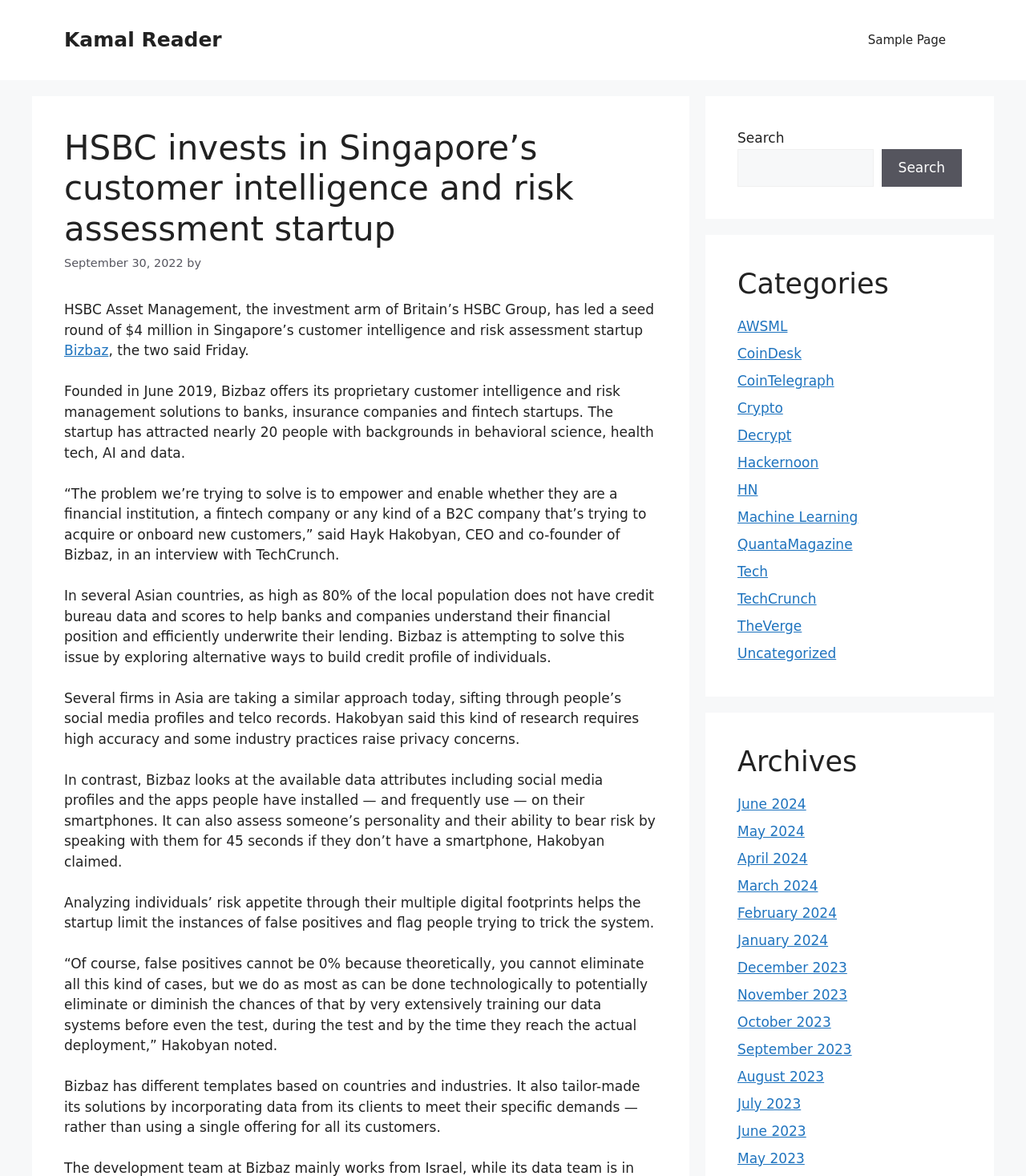Identify the bounding box coordinates for the region to click in order to carry out this instruction: "Click on the link to Kamal Reader". Provide the coordinates using four float numbers between 0 and 1, formatted as [left, top, right, bottom].

[0.062, 0.024, 0.216, 0.044]